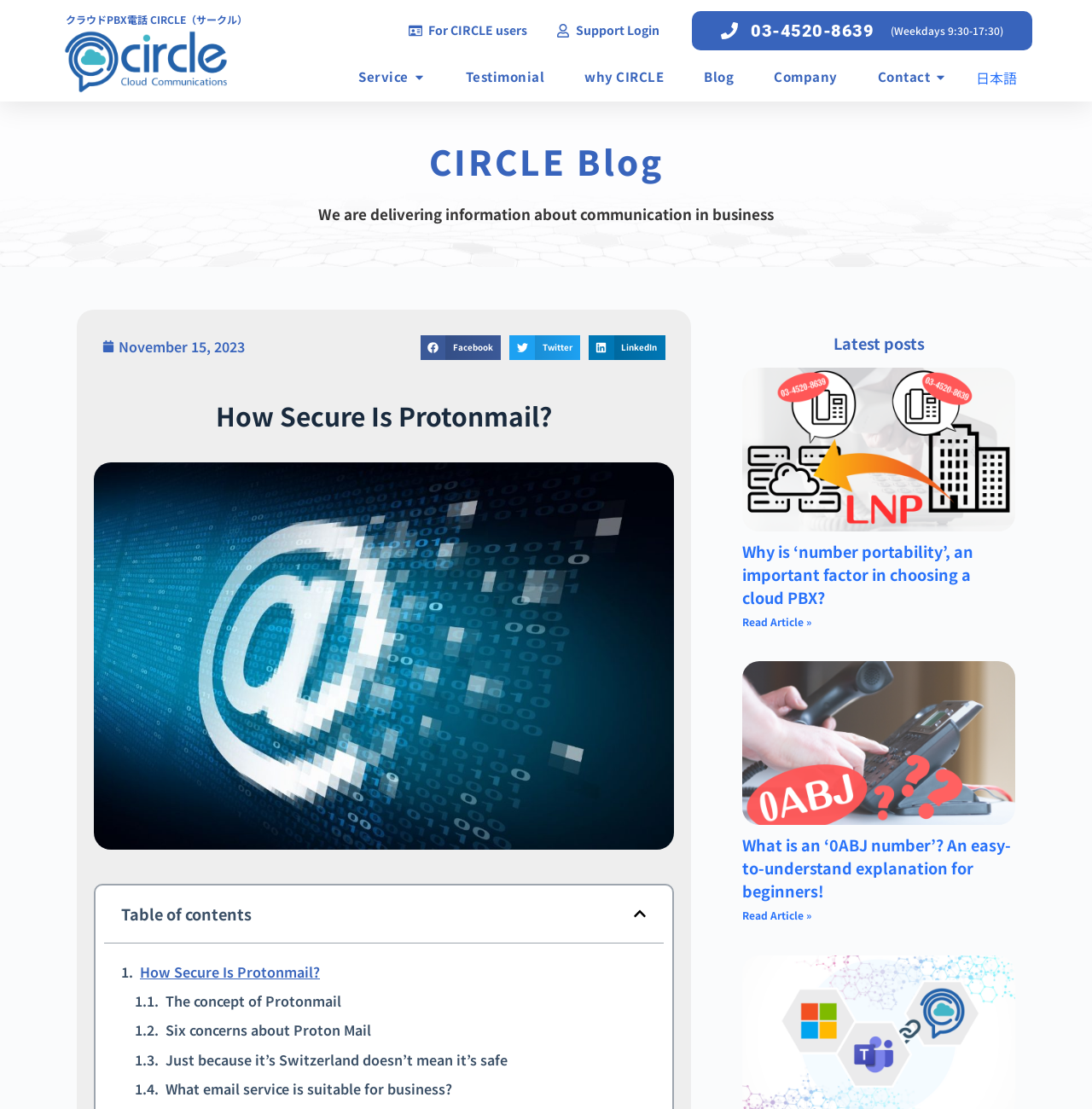Identify the bounding box coordinates for the element you need to click to achieve the following task: "Share on Facebook". Provide the bounding box coordinates as four float numbers between 0 and 1, in the form [left, top, right, bottom].

[0.385, 0.302, 0.459, 0.325]